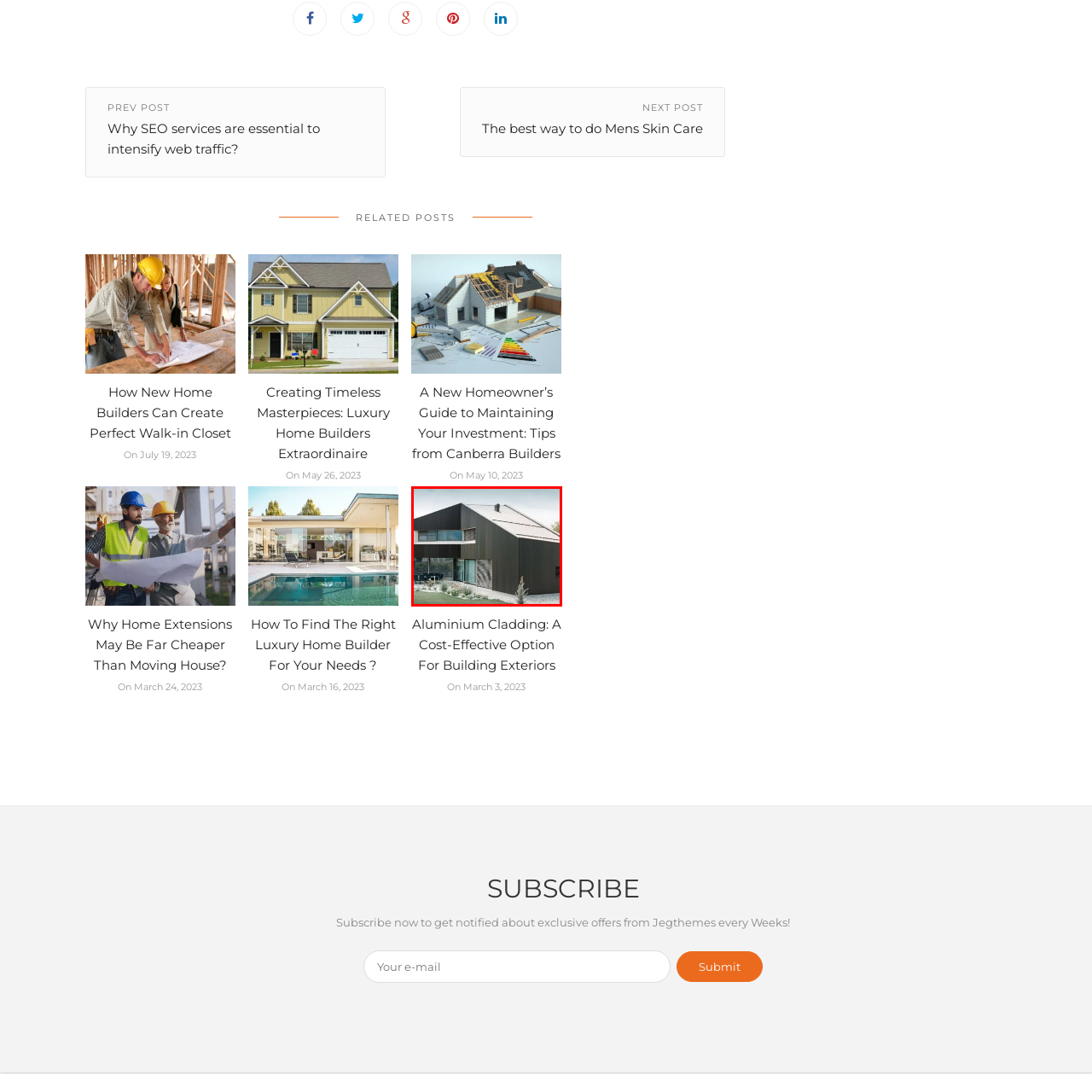Pay attention to the content inside the red bounding box and deliver a detailed answer to the following question based on the image's details: What is the purpose of the large windows?

According to the caption, the large windows are designed to allow natural light to flood the interior of the building, which implies that their primary purpose is to provide illumination.